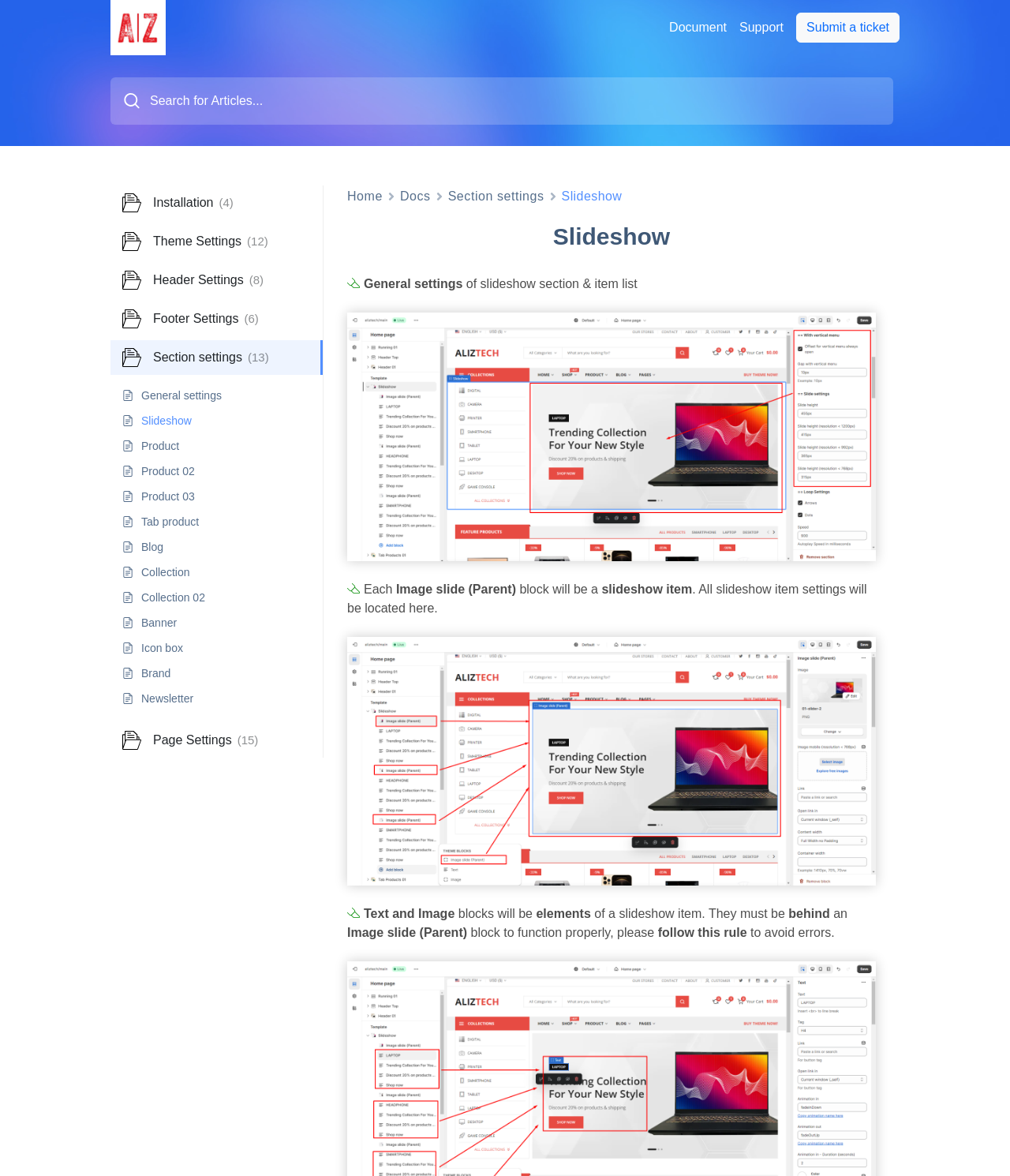Provide the bounding box coordinates of the HTML element this sentence describes: "Document".

[0.656, 0.01, 0.726, 0.037]